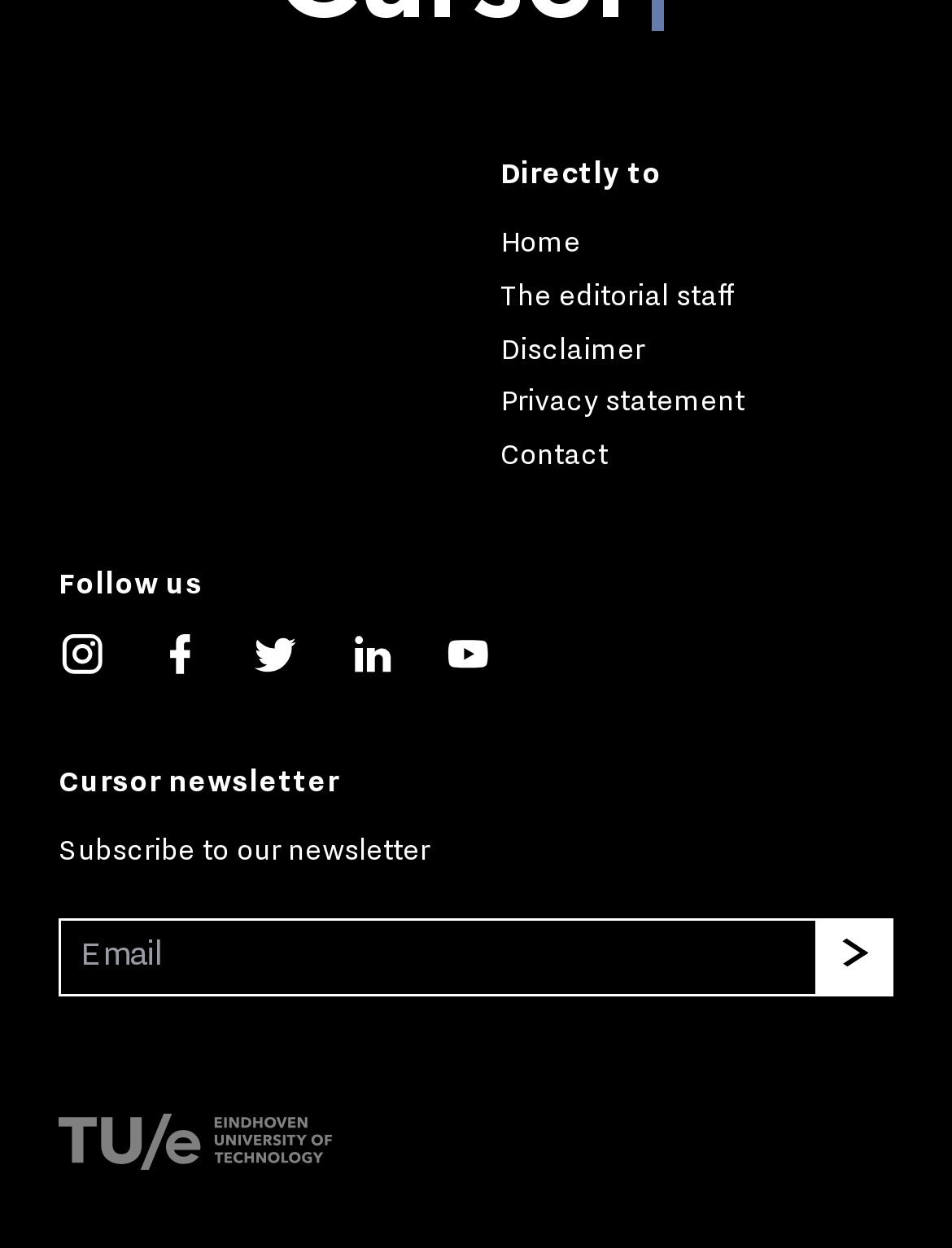What is the first link in the 'Directly to' section?
Based on the image, respond with a single word or phrase.

Home